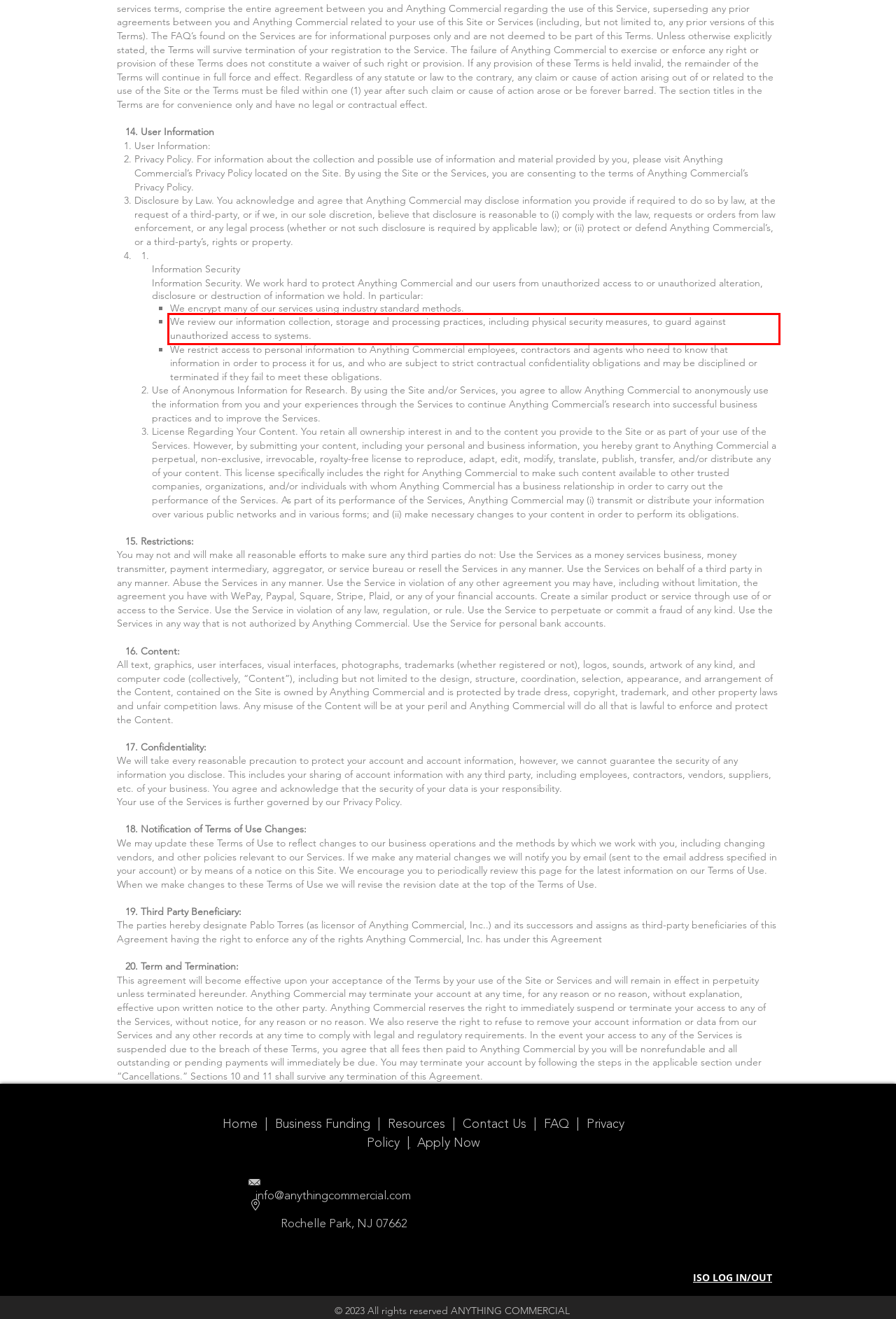Examine the screenshot of the webpage, locate the red bounding box, and generate the text contained within it.

We review our information collection, storage and processing practices, including physical security measures, to guard against unauthorized access to systems.